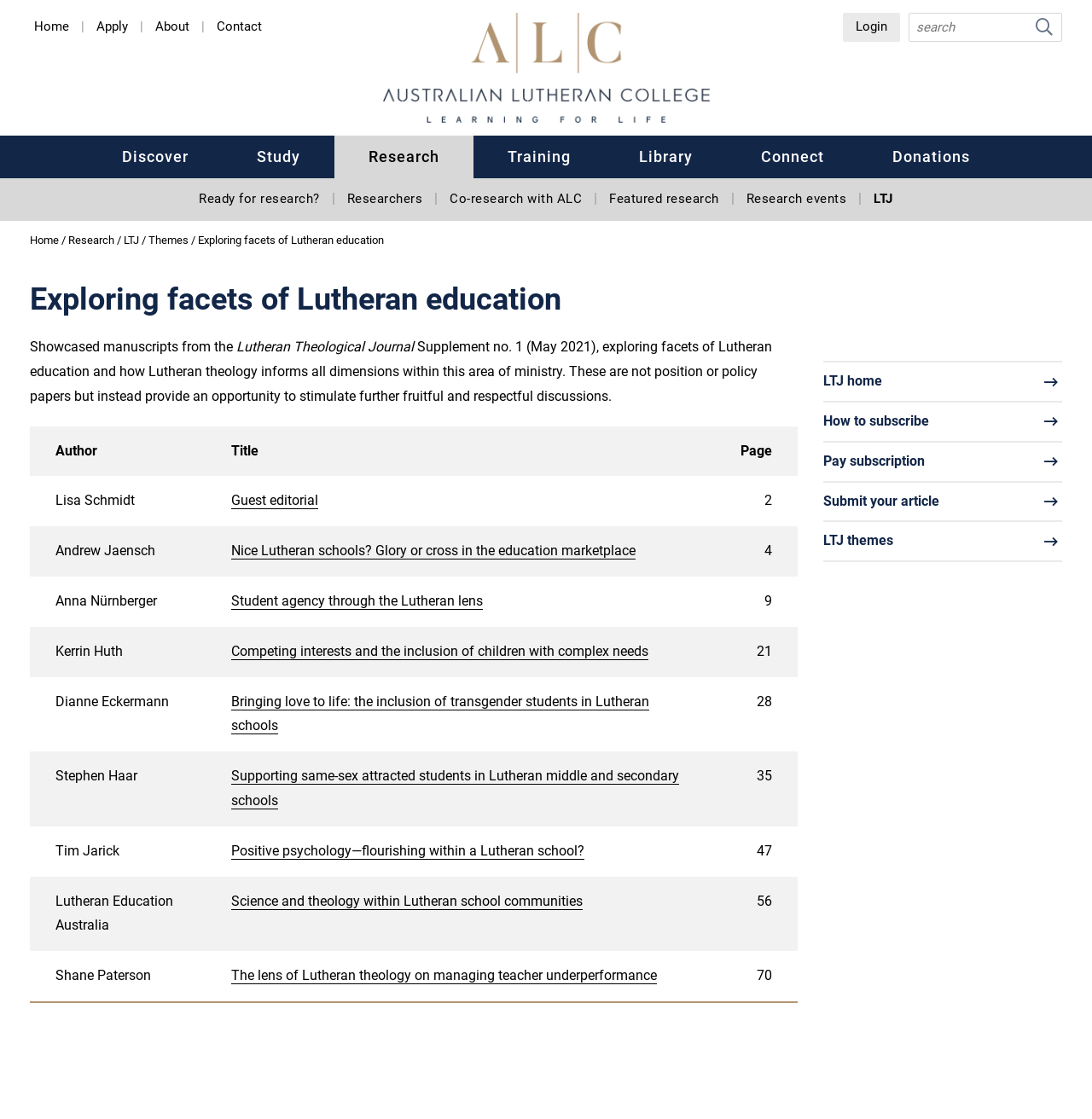From the webpage screenshot, predict the bounding box of the UI element that matches this description: "Donations".

[0.786, 0.121, 0.92, 0.16]